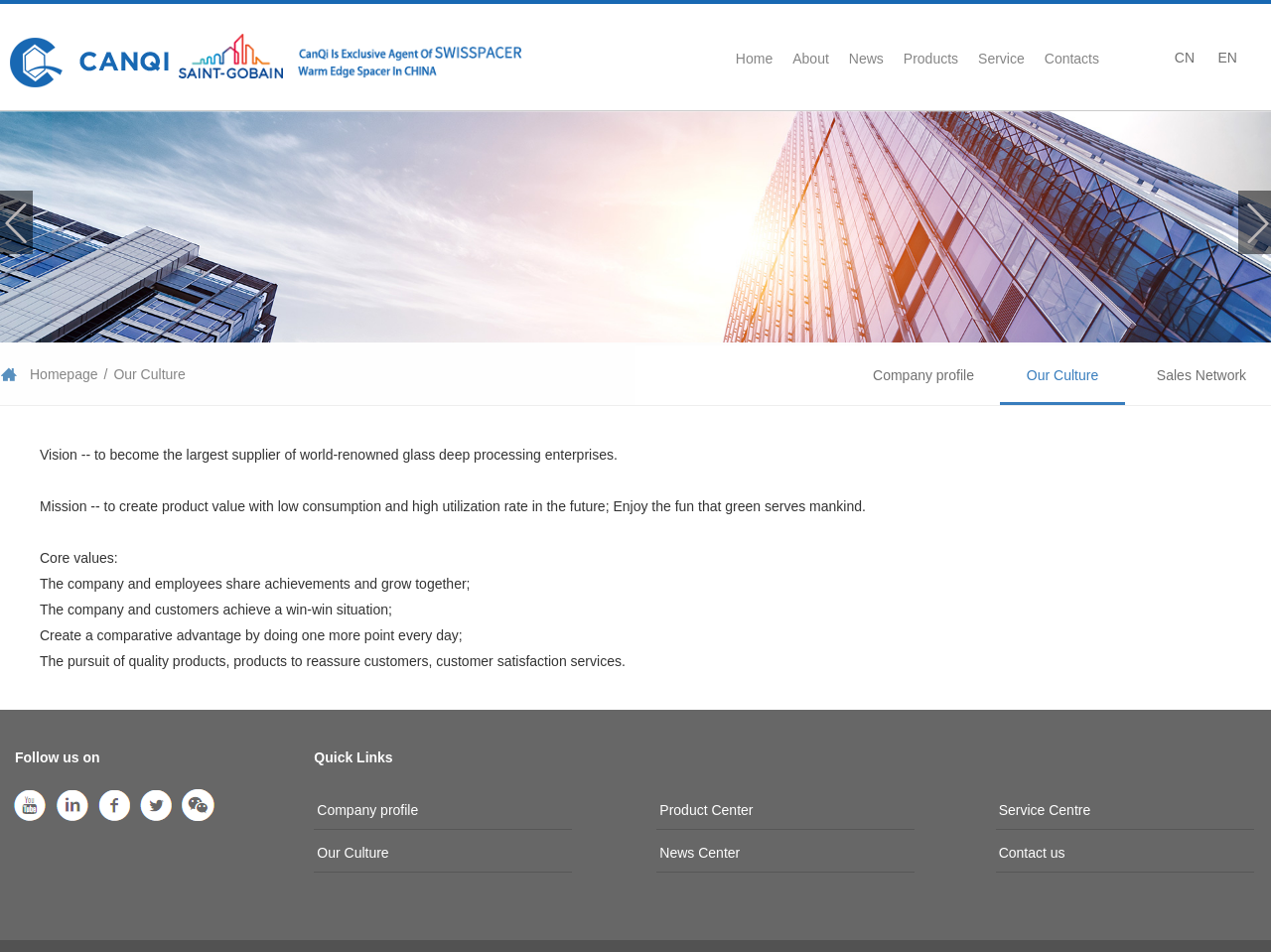Please respond to the question using a single word or phrase:
What is the company's core value?

Share achievements